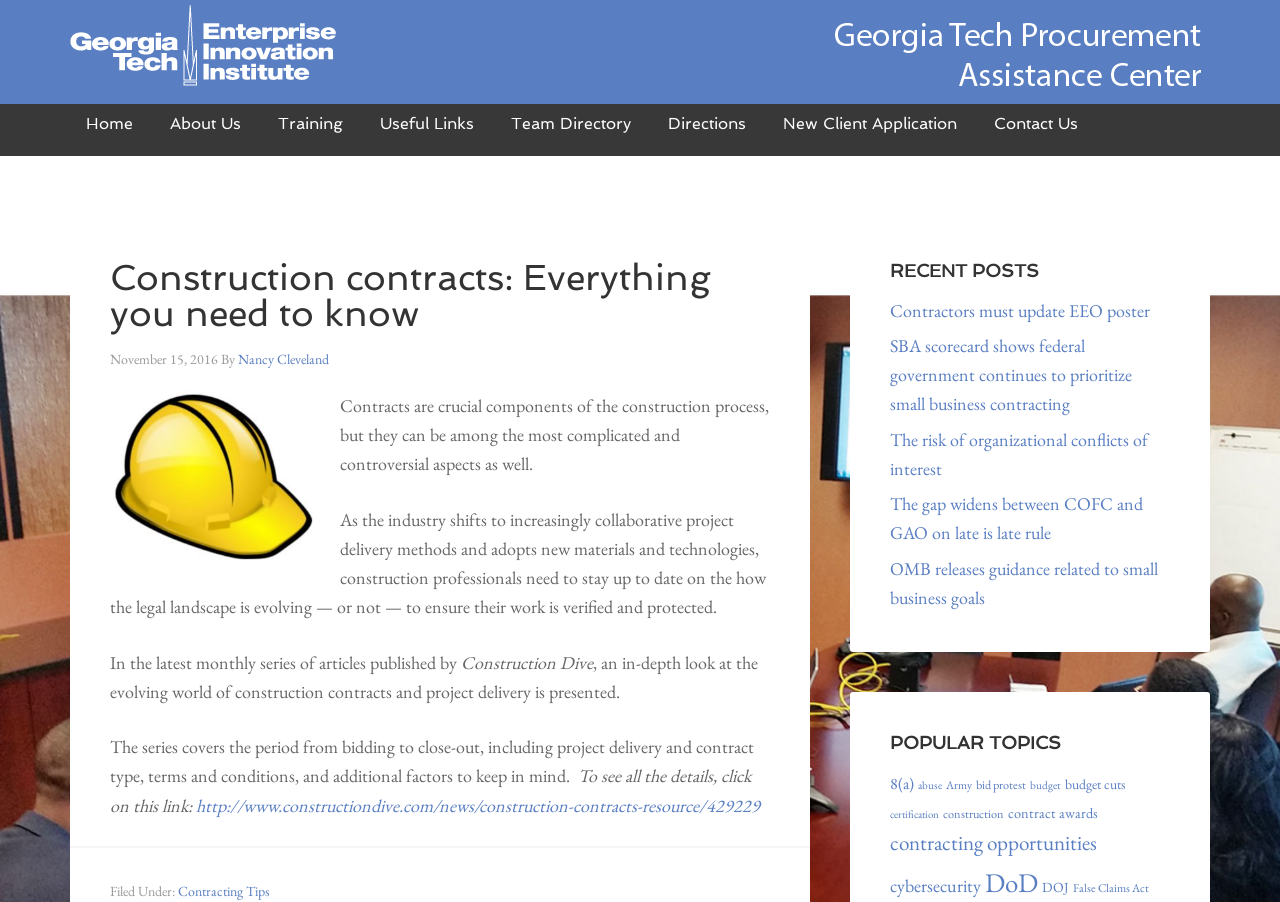Bounding box coordinates are to be given in the format (top-left x, top-left y, bottom-right x, bottom-right y). All values must be floating point numbers between 0 and 1. Provide the bounding box coordinate for the UI element described as: Choose V-neck

None